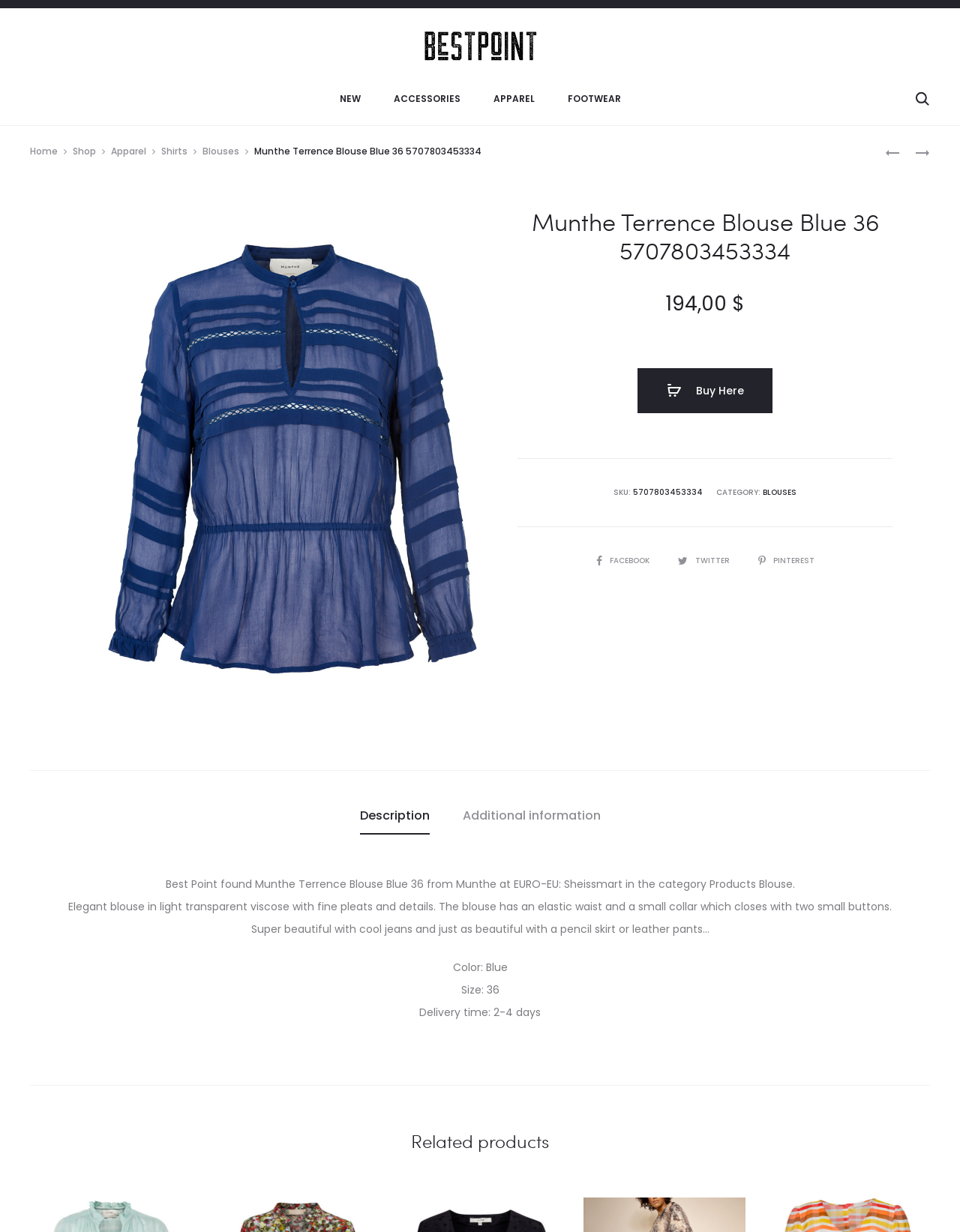Create an in-depth description of the webpage, covering main sections.

This webpage is about a product, specifically a Munthe Terrence Blouse in Blue, size 36. At the top, there is a link to "Best Point" with an accompanying image. Below this, there are several links to different categories, including "NEW", "ACCESSORIES", "APPAREL", and "FOOTWEAR". To the right of these links, there is a search bar with a magnifying glass icon.

On the left side of the page, there is a navigation menu with links to "Home", "Shop", "Apparel", "Shirts", and "Blouses". Below this, there is a product description section with the product name, price, and a "Buy Here" button. The price is listed as 194.00, with a currency symbol.

Below the product description, there are details about the product, including the SKU, category, and a "SHARE" section with links to social media platforms. There is also a tab list with two tabs, "Description" and "Additional information", which can be selected to view more information about the product.

The "Description" tab is currently selected, and it displays a detailed description of the product, including its features, color, size, and delivery time. The description is accompanied by a few paragraphs of text that provide more information about the product.

At the bottom of the page, there is a heading that says "Related products", but the actual products are not visible in this screenshot.